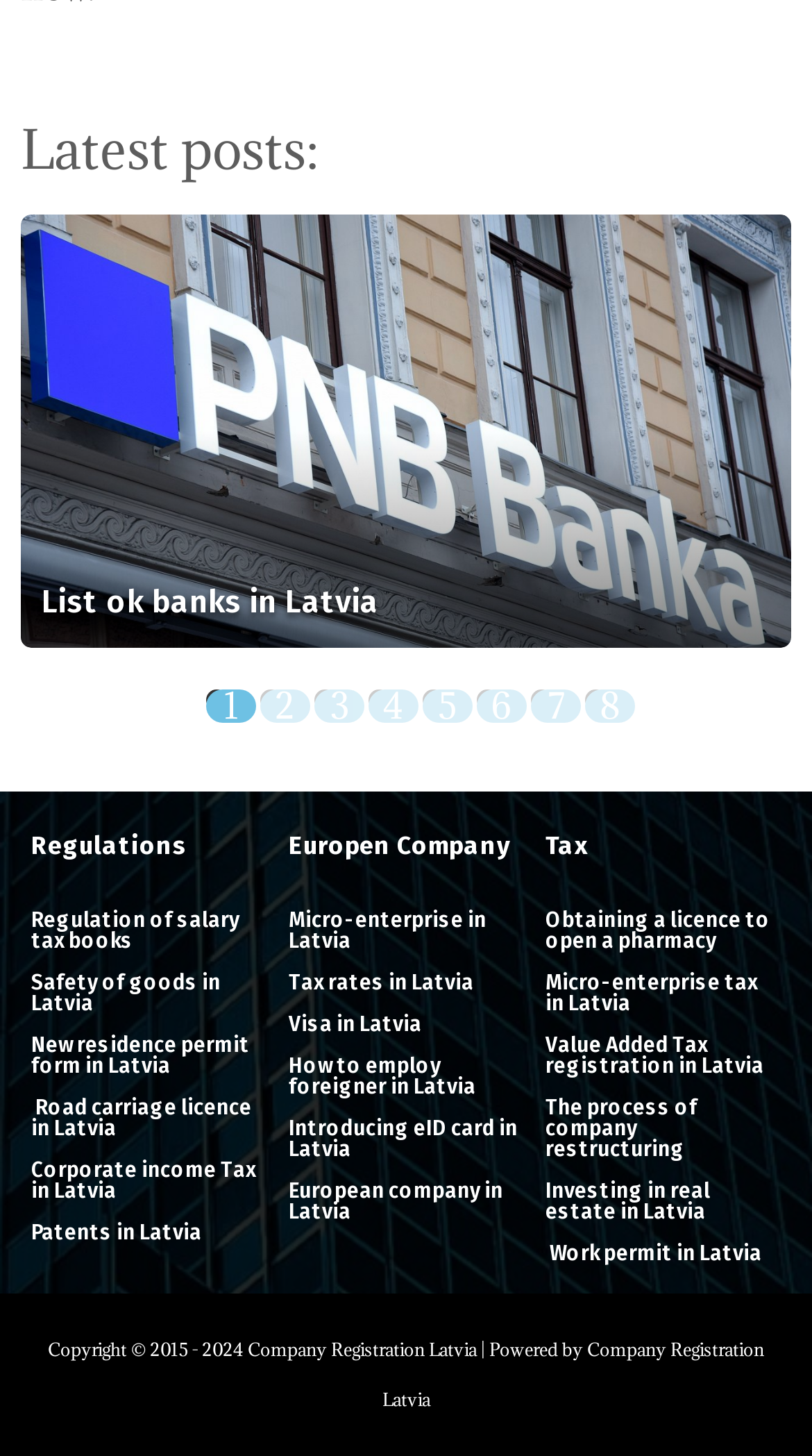Find the bounding box coordinates for the element that must be clicked to complete the instruction: "View 'Regulation of salary tax books'". The coordinates should be four float numbers between 0 and 1, indicated as [left, top, right, bottom].

[0.038, 0.617, 0.331, 0.66]